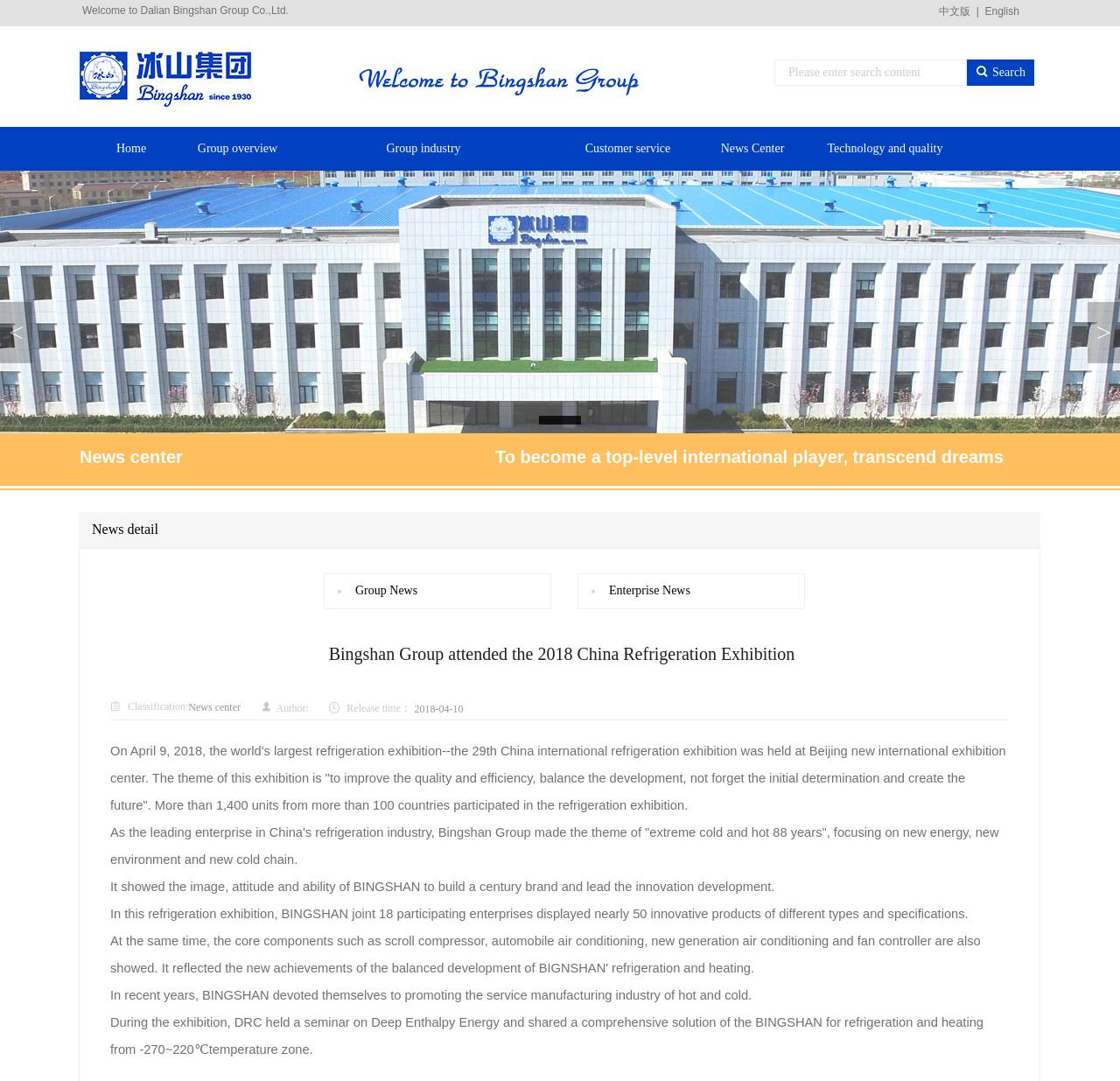Carefully examine the image and provide an in-depth answer to the question: How many innovative products were displayed by BINGSHAN?

According to the article, BINGSHAN joint 18 participating enterprises displayed nearly 50 innovative products of different types and specifications.